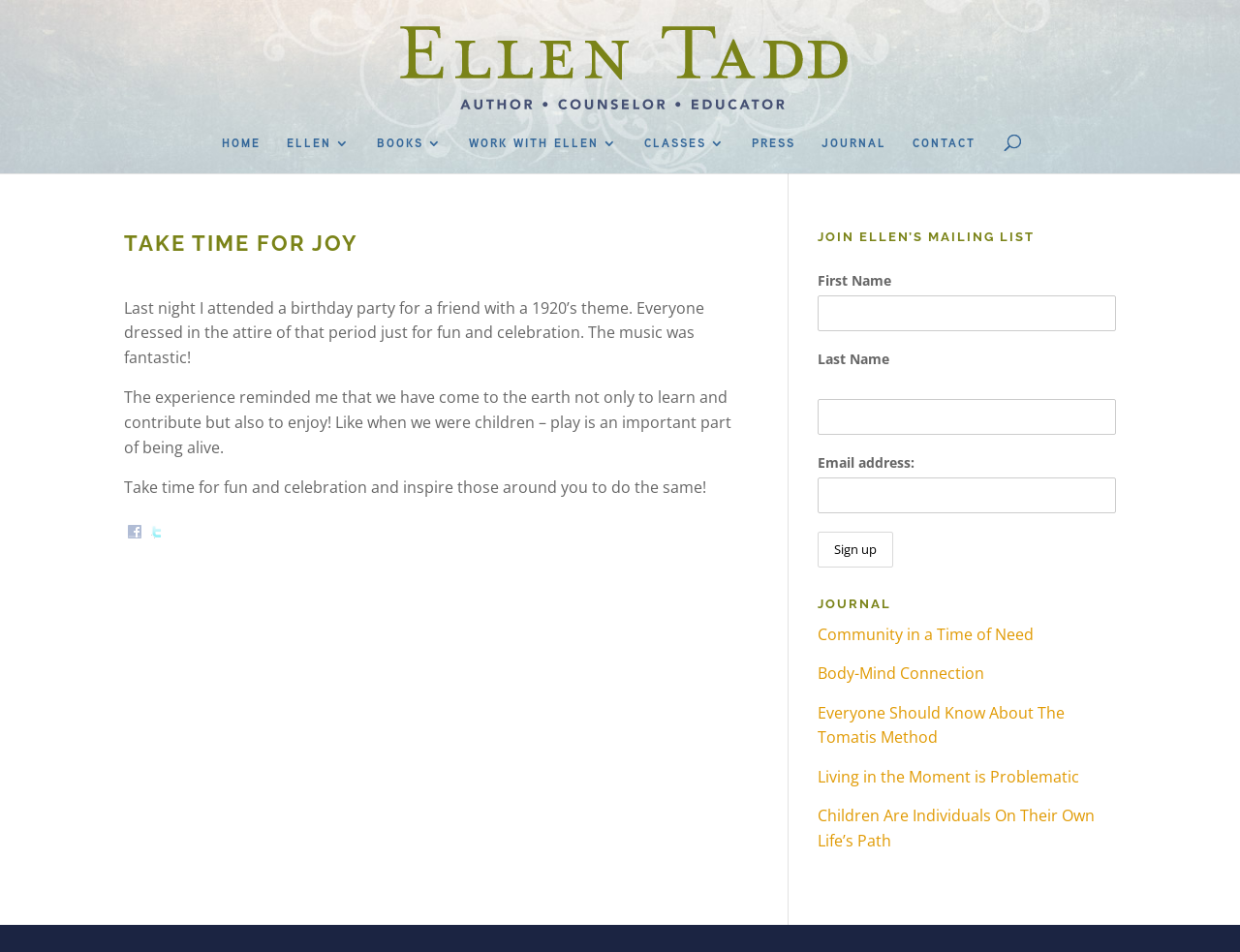Specify the bounding box coordinates for the region that must be clicked to perform the given instruction: "Click on the 'Sign up' button".

[0.659, 0.558, 0.72, 0.596]